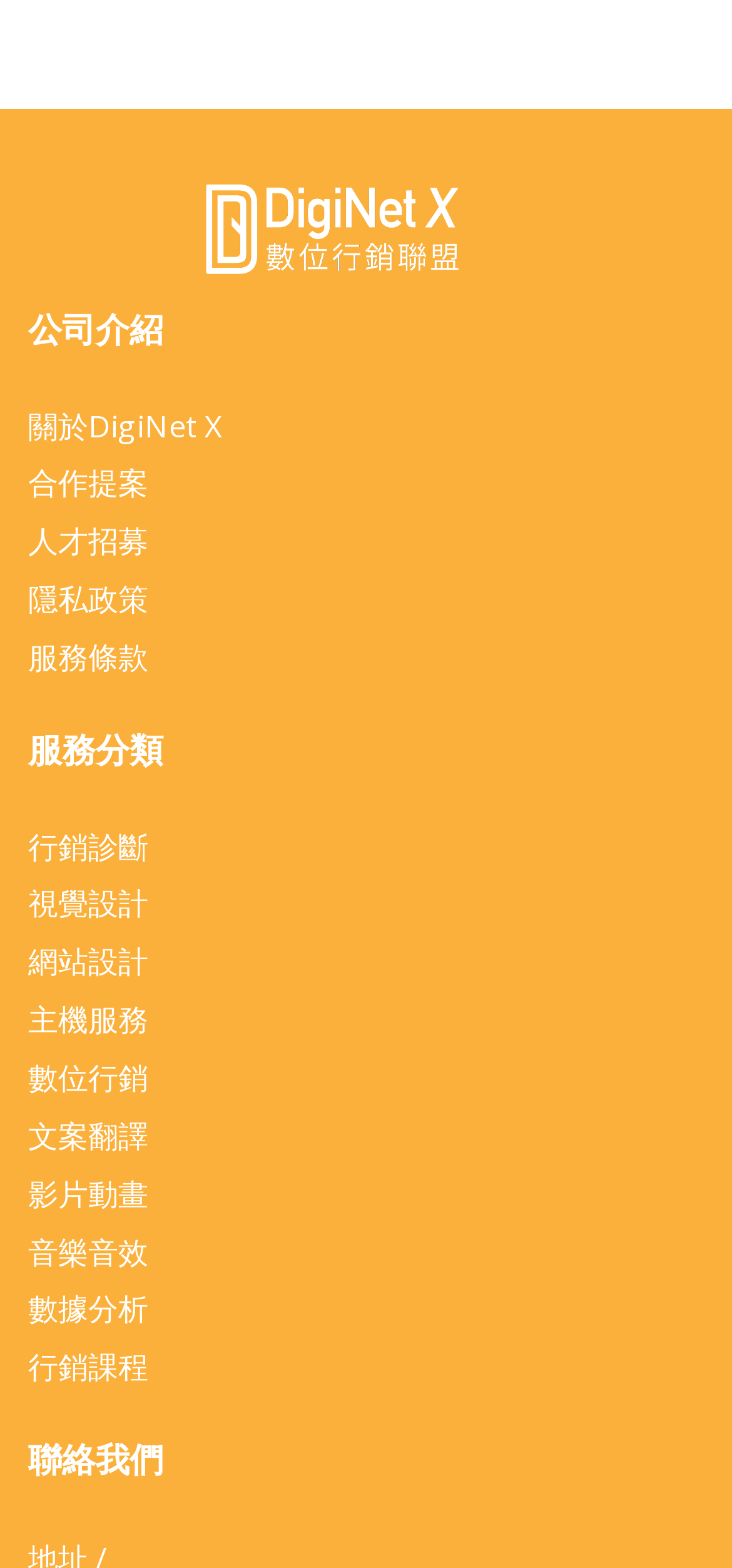Determine the bounding box coordinates of the region that needs to be clicked to achieve the task: "Explore marketing diagnosis service".

[0.038, 0.526, 0.203, 0.553]